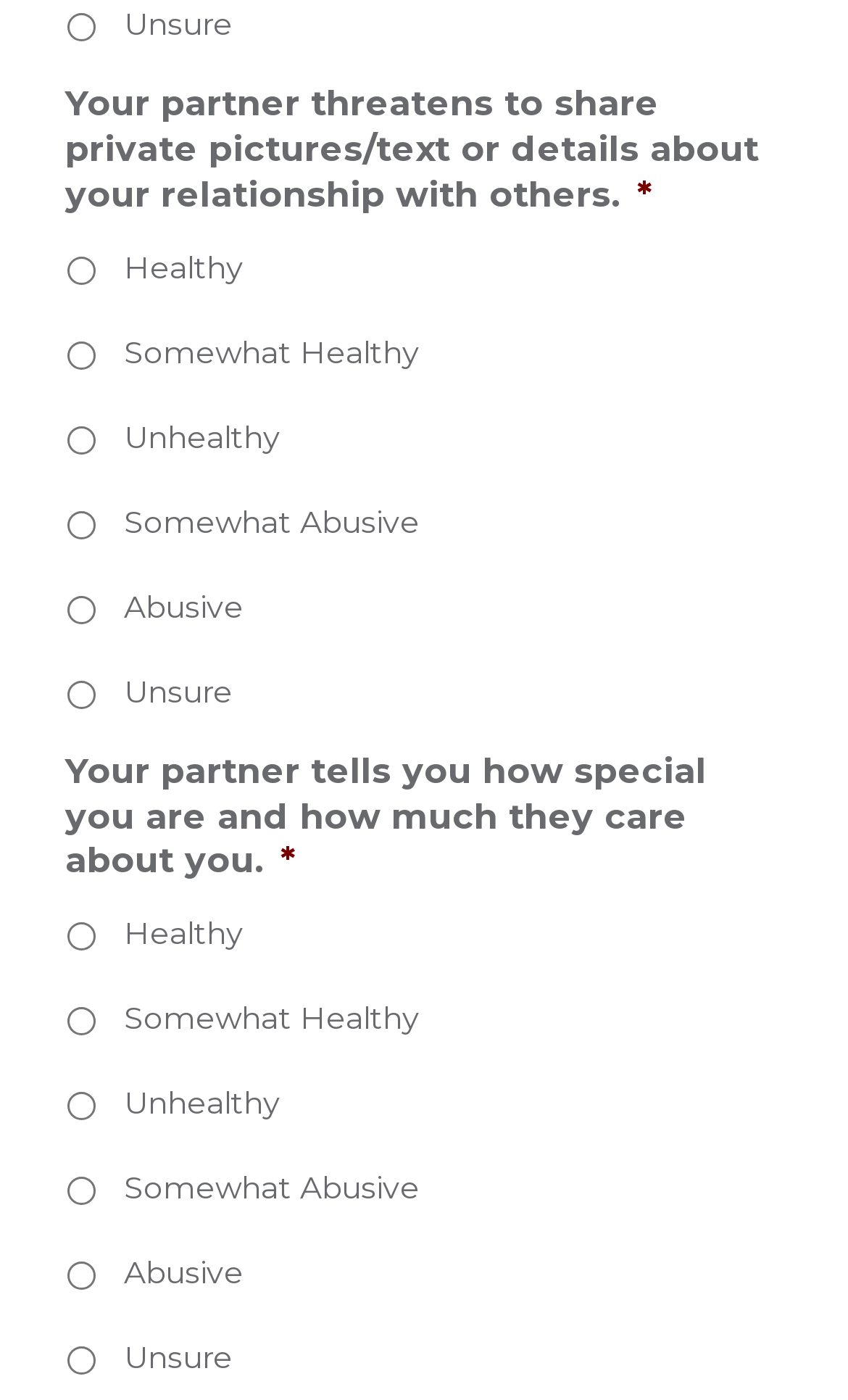Mark the bounding box of the element that matches the following description: "parent_node: Unhealthy name="input_17" value="3"".

[0.079, 0.304, 0.113, 0.324]